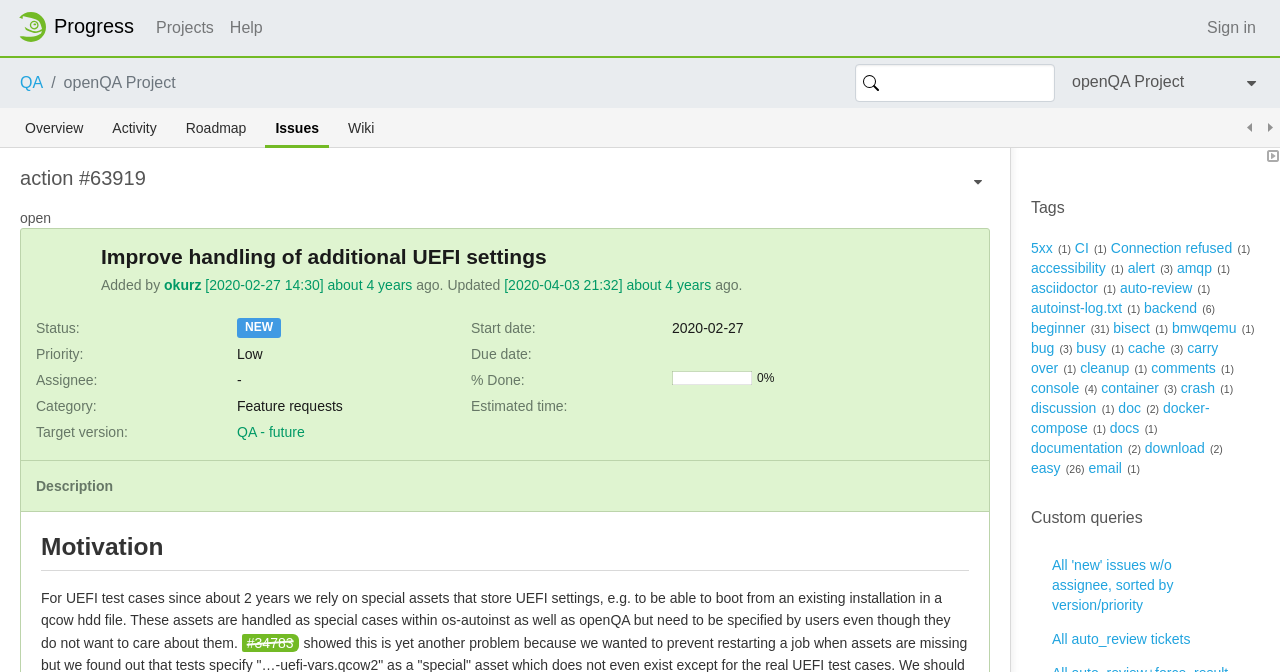Please locate the bounding box coordinates for the element that should be clicked to achieve the following instruction: "Filter by tag '5xx'". Ensure the coordinates are given as four float numbers between 0 and 1, i.e., [left, top, right, bottom].

[0.805, 0.357, 0.822, 0.381]